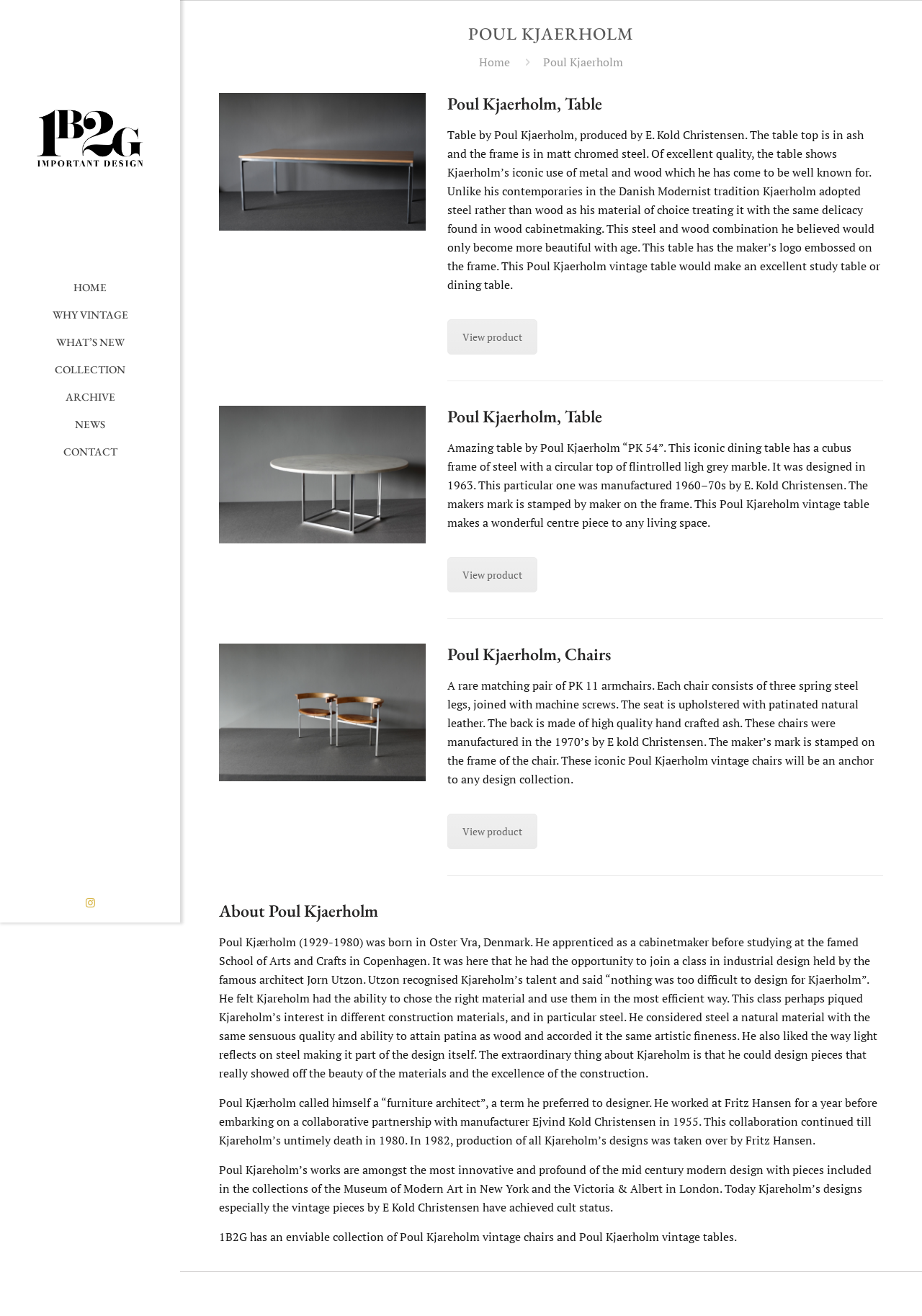Identify the bounding box coordinates for the element that needs to be clicked to fulfill this instruction: "Explore the COLLECTION". Provide the coordinates in the format of four float numbers between 0 and 1: [left, top, right, bottom].

[0.0, 0.271, 0.195, 0.291]